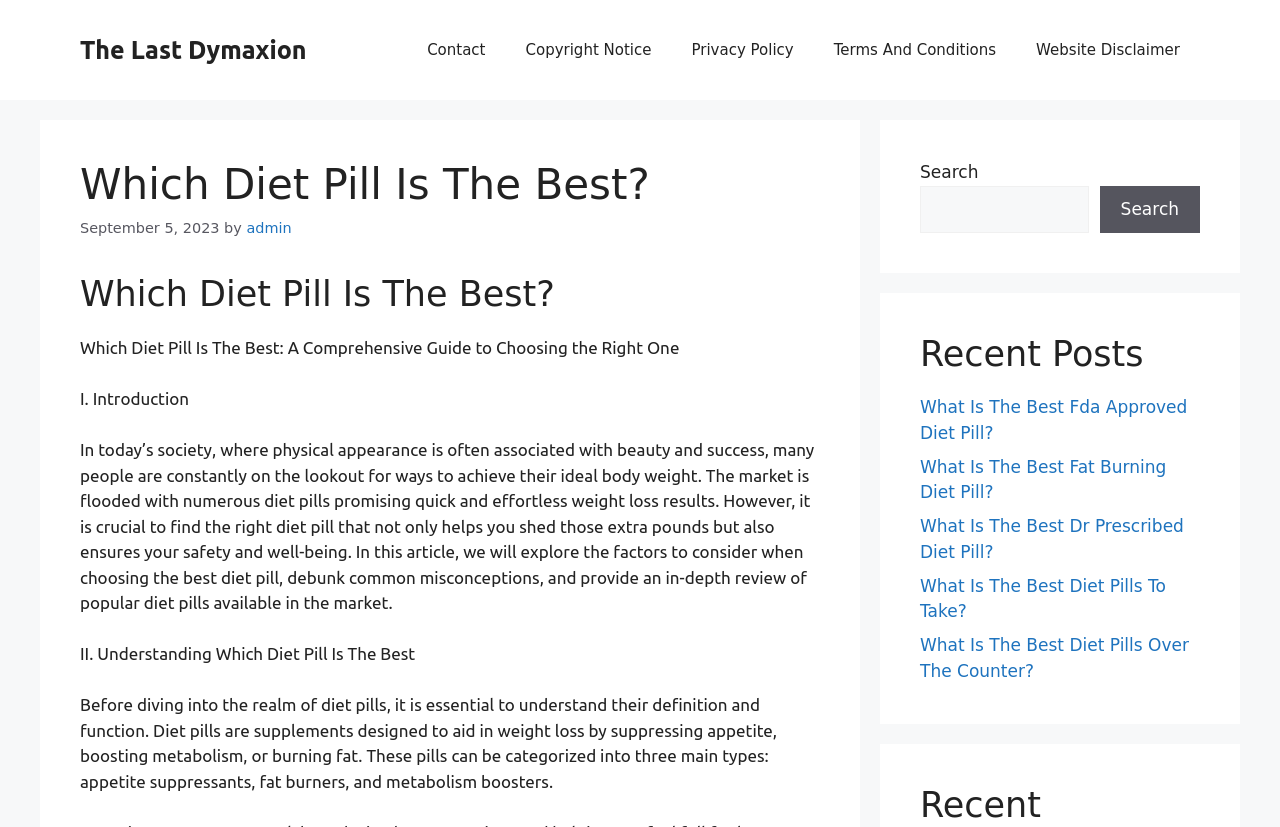Please identify the bounding box coordinates of the element's region that needs to be clicked to fulfill the following instruction: "Click on the admin link". The bounding box coordinates should consist of four float numbers between 0 and 1, i.e., [left, top, right, bottom].

[0.193, 0.266, 0.228, 0.285]